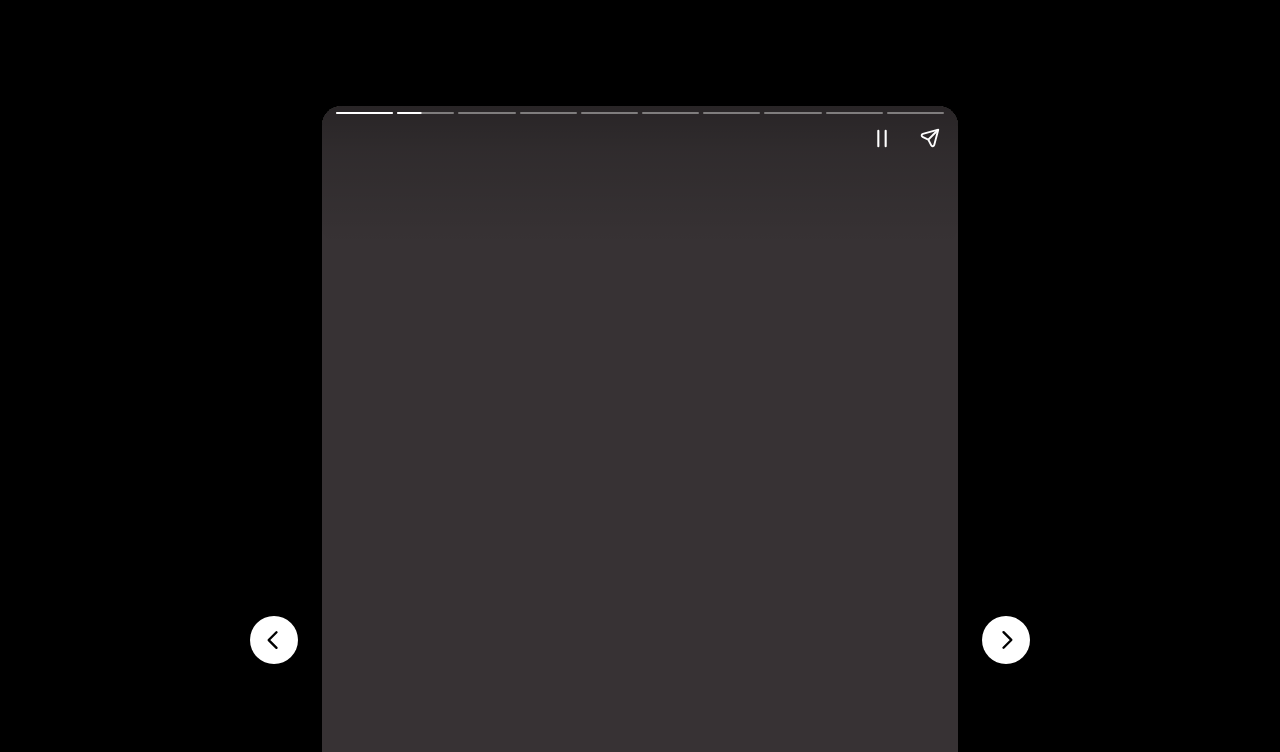For the given element description aria-label="Share story", determine the bounding box coordinates of the UI element. The coordinates should follow the format (top-left x, top-left y, bottom-right x, bottom-right y) and be within the range of 0 to 1.

[0.708, 0.151, 0.745, 0.215]